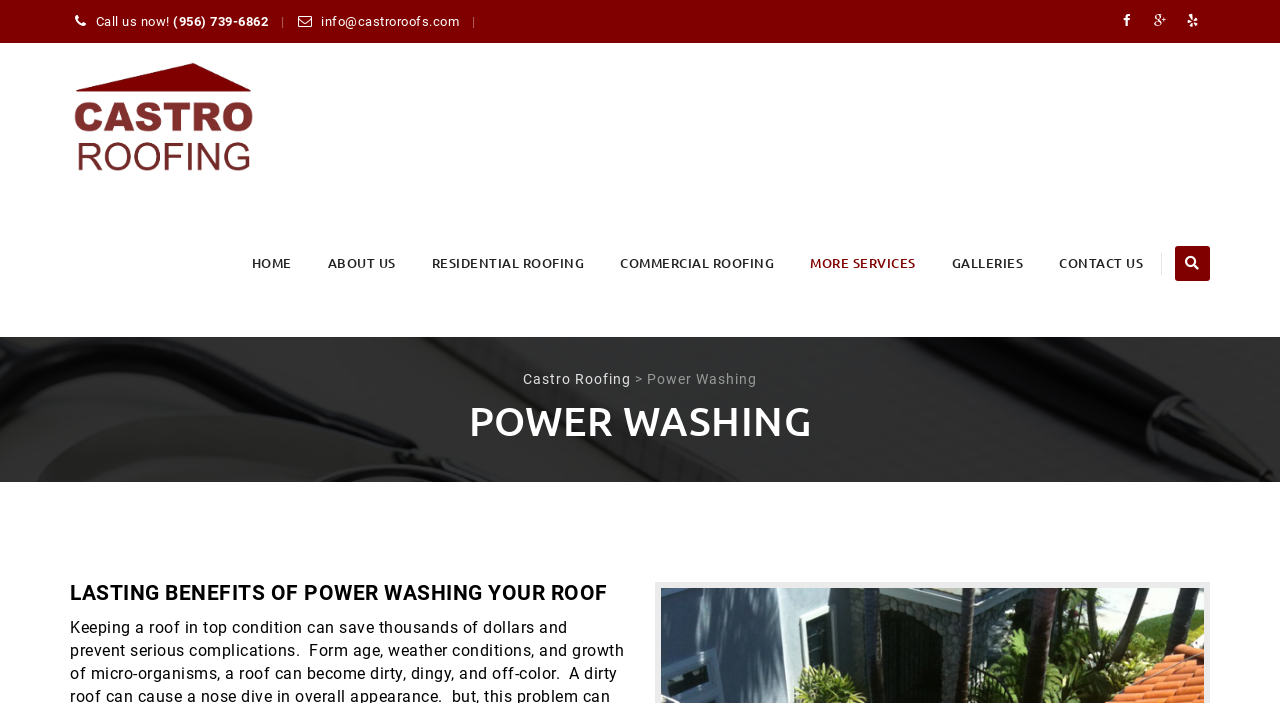Locate the bounding box coordinates of the segment that needs to be clicked to meet this instruction: "Check the GALLERIES".

[0.743, 0.27, 0.799, 0.479]